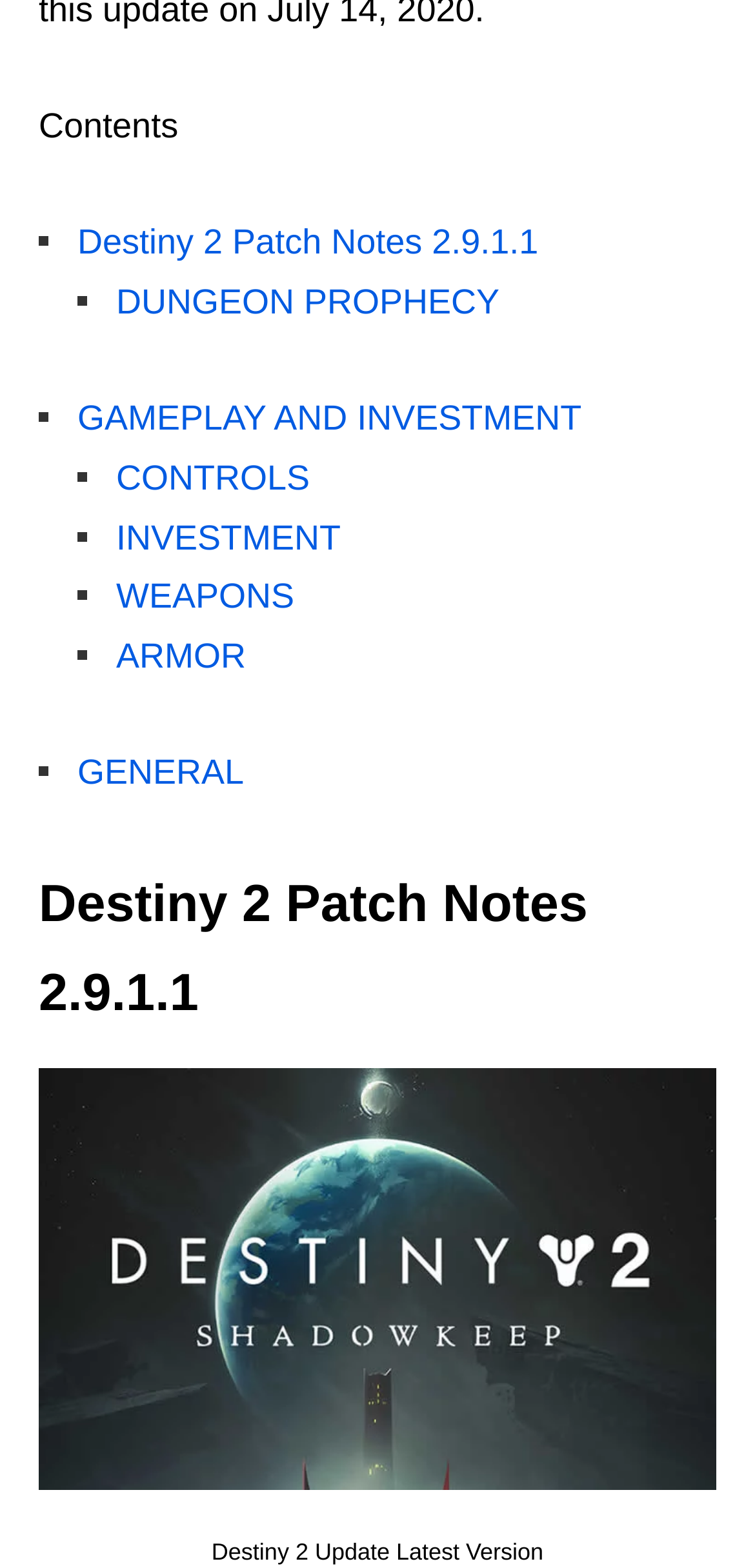Find the bounding box coordinates for the area that must be clicked to perform this action: "Read GENERAL information".

[0.103, 0.481, 0.323, 0.505]